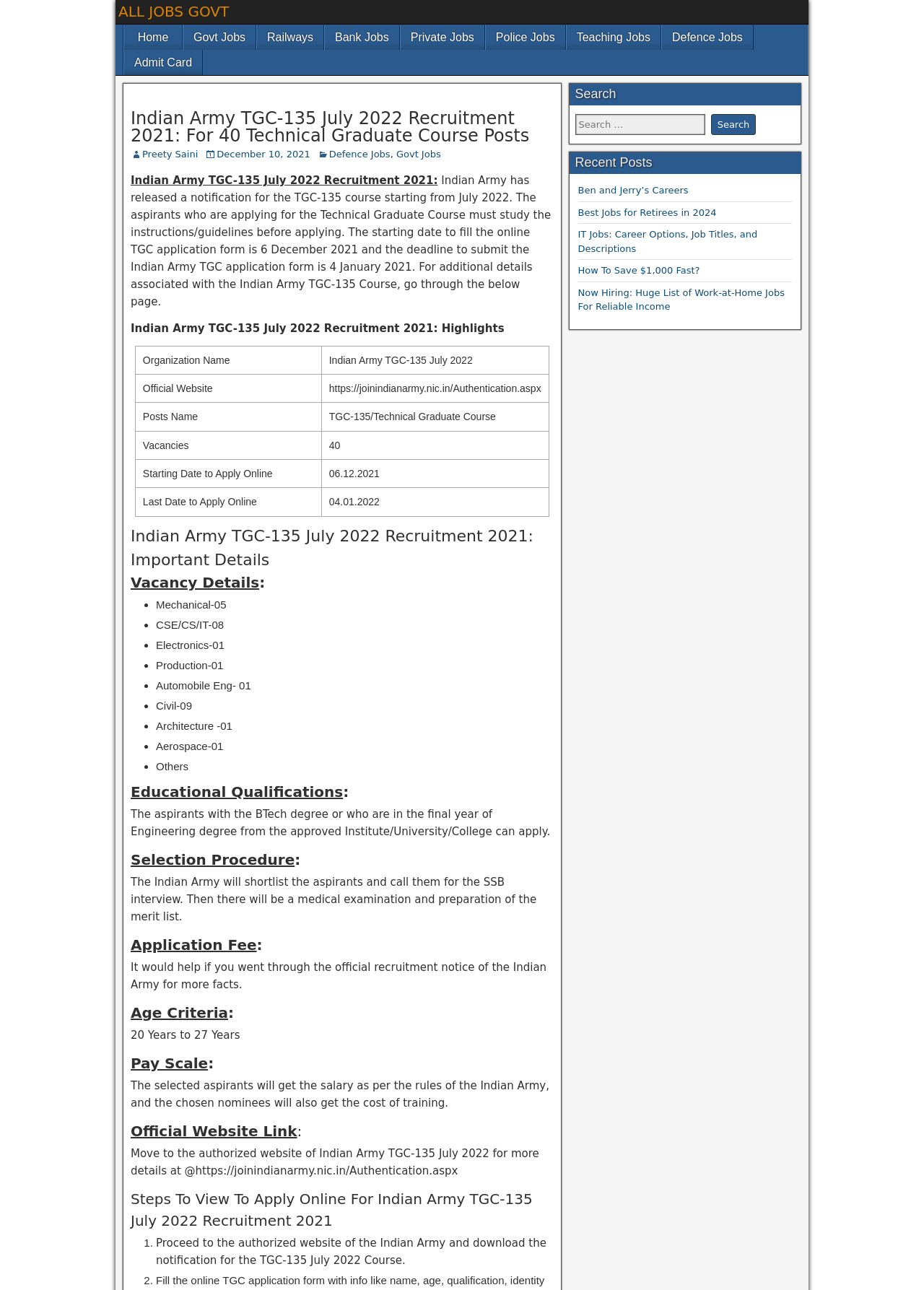Find and provide the bounding box coordinates for the UI element described with: "How To Save $1,000 Fast?".

[0.625, 0.205, 0.757, 0.214]